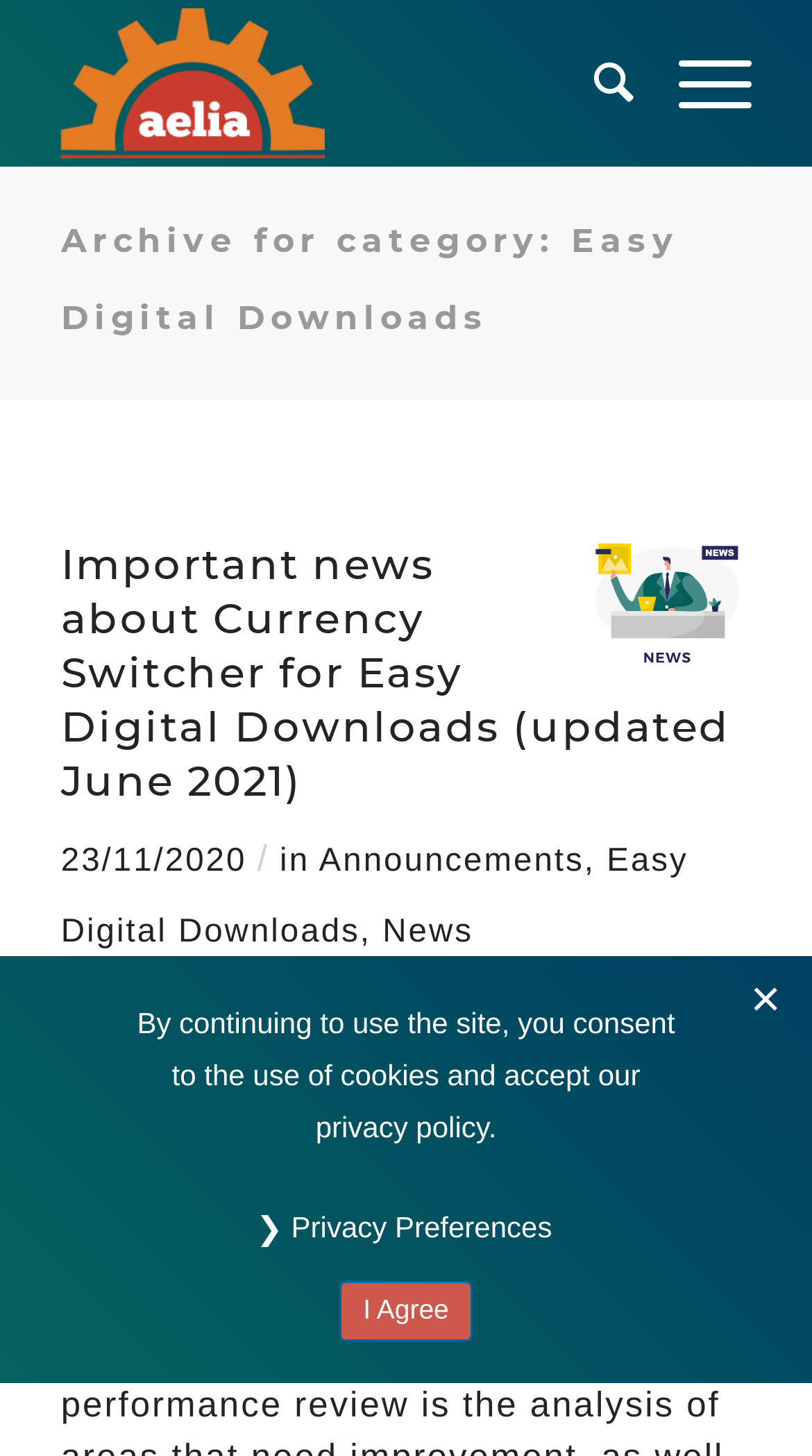What is the date of the news?
Based on the image, give a concise answer in the form of a single word or short phrase.

23/11/2020